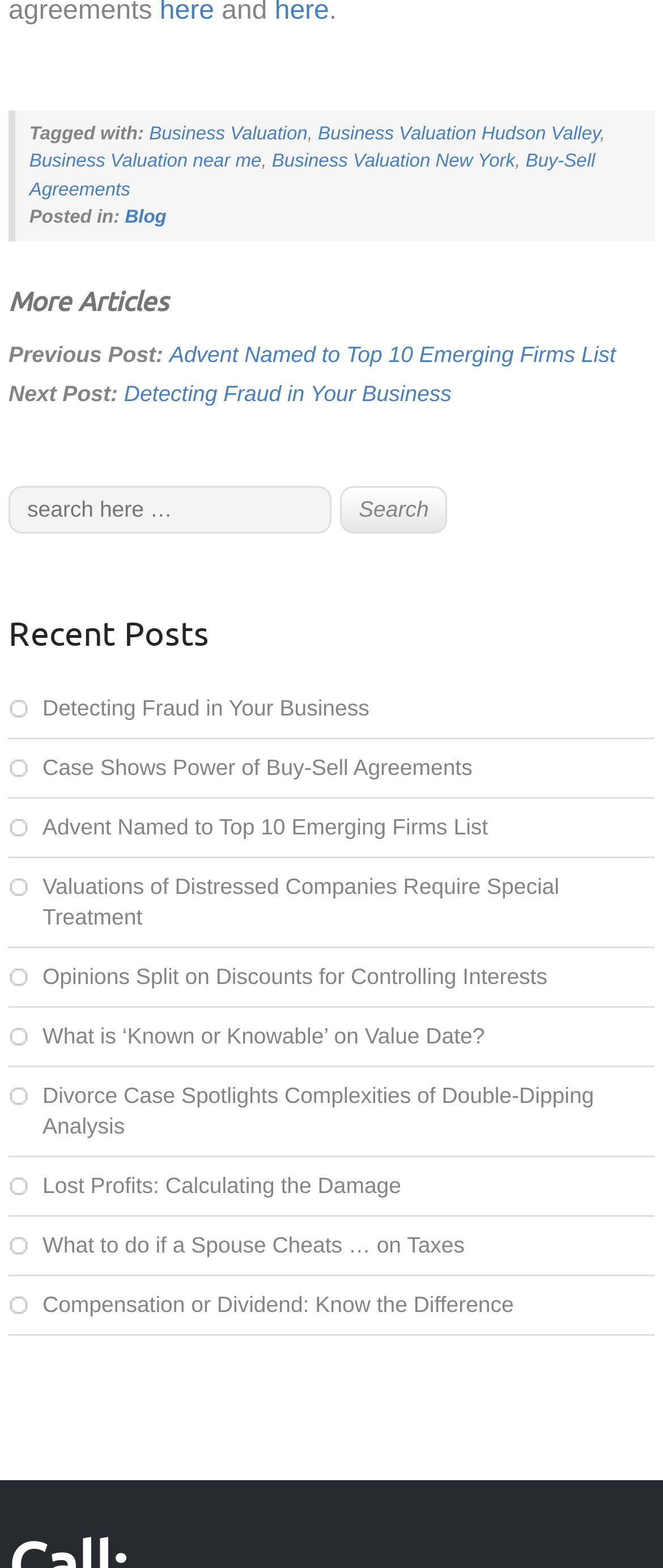Determine the coordinates of the bounding box for the clickable area needed to execute this instruction: "Click on the 'Search' button".

[0.513, 0.31, 0.675, 0.34]